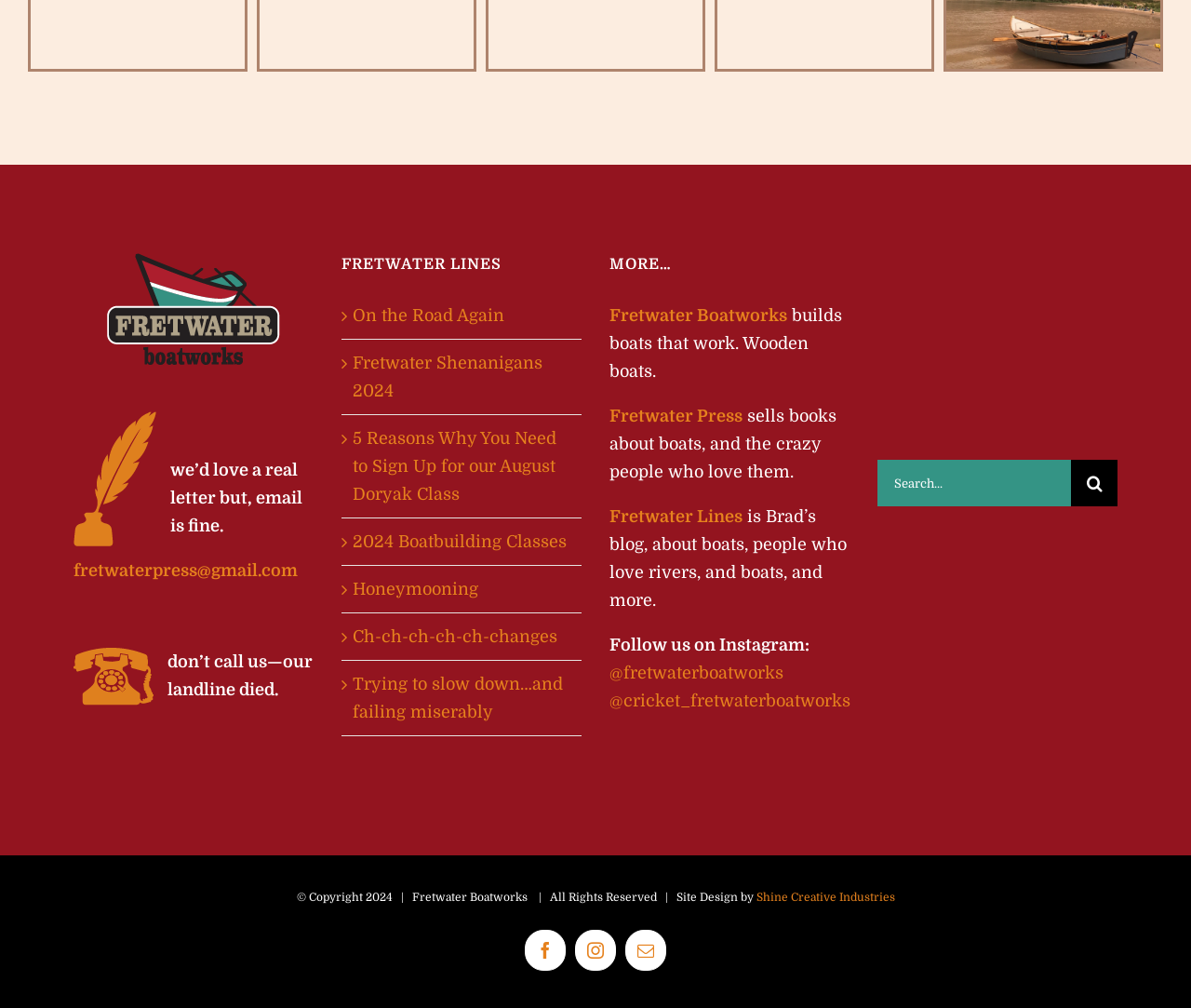Identify the bounding box for the UI element specified in this description: "2024 Boatbuilding Classes". The coordinates must be four float numbers between 0 and 1, formatted as [left, top, right, bottom].

[0.296, 0.524, 0.48, 0.551]